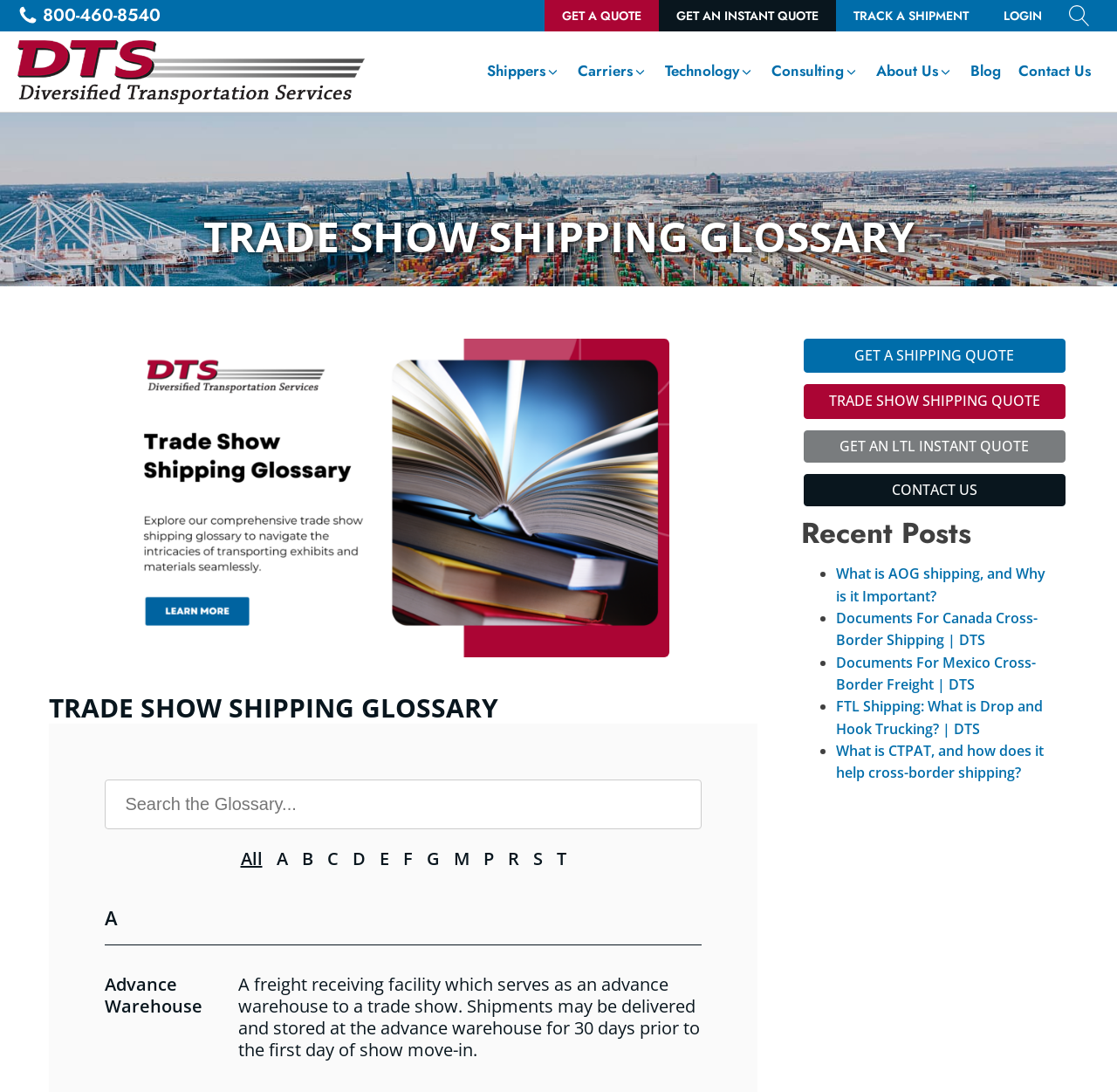Answer succinctly with a single word or phrase:
How many tabs are in the header?

5